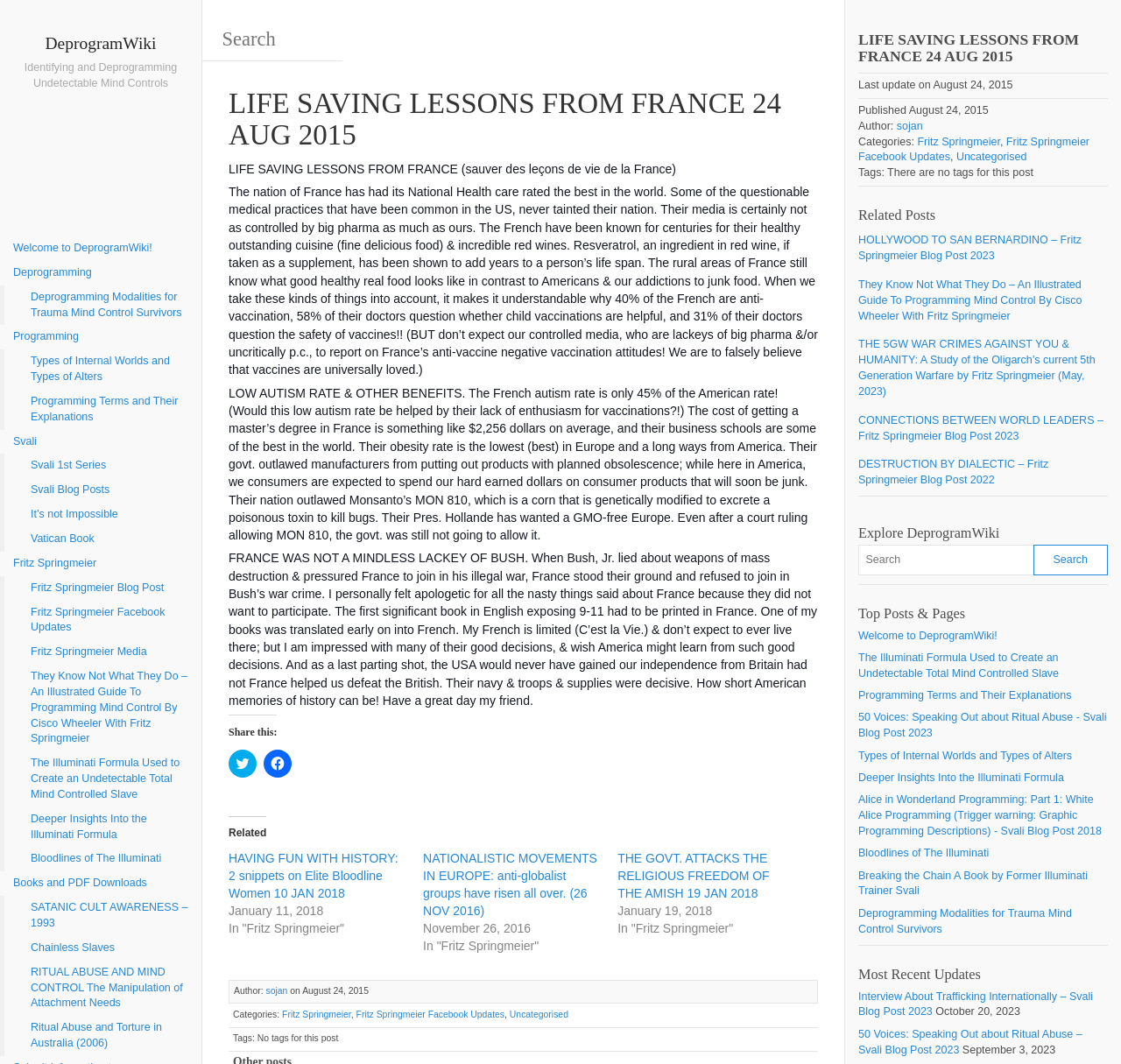What is the title or heading displayed on the webpage?

LIFE SAVING LESSONS FROM FRANCE 24 AUG 2015